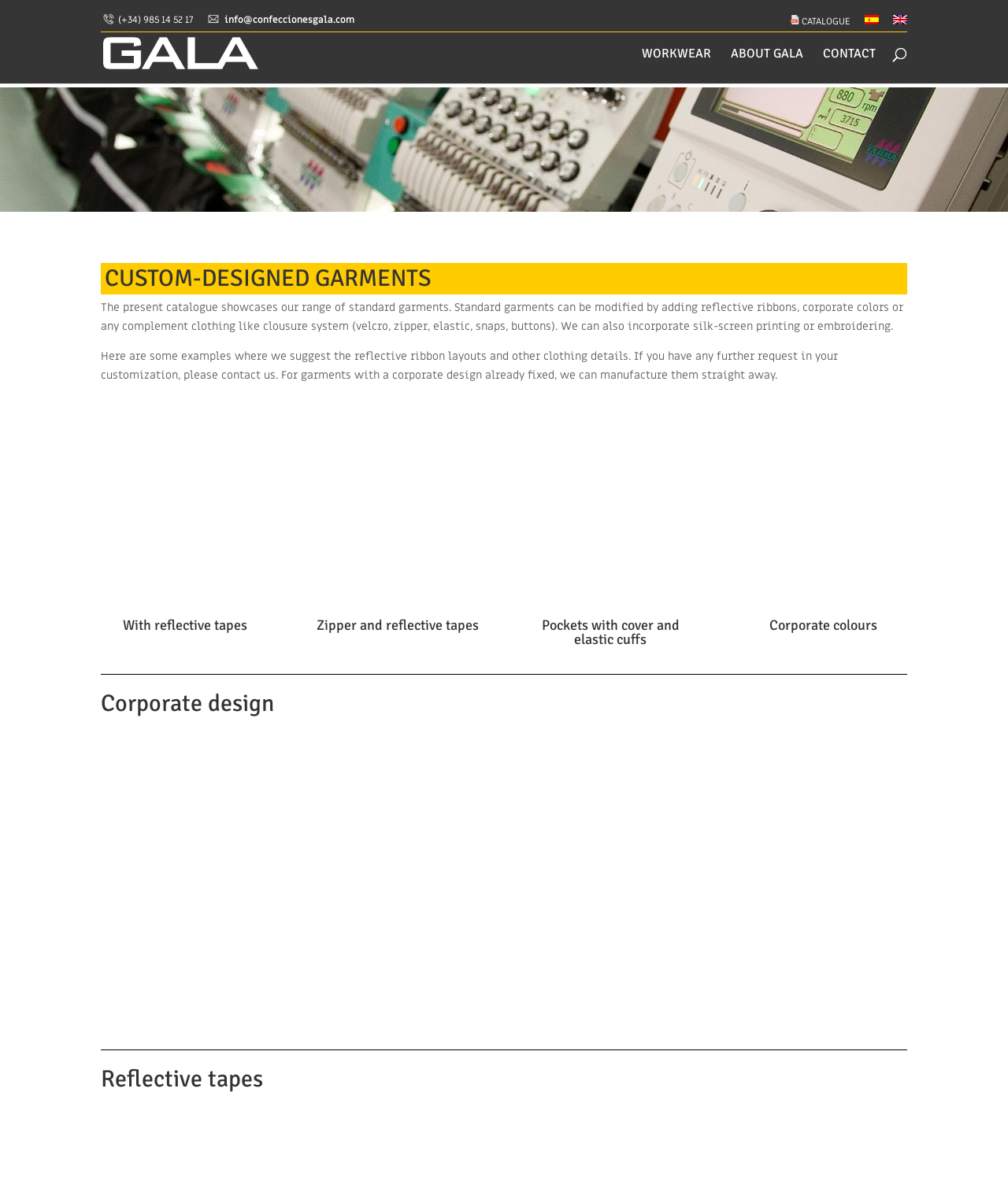Respond to the question below with a single word or phrase:
What languages can the website be viewed in?

Spanish and English